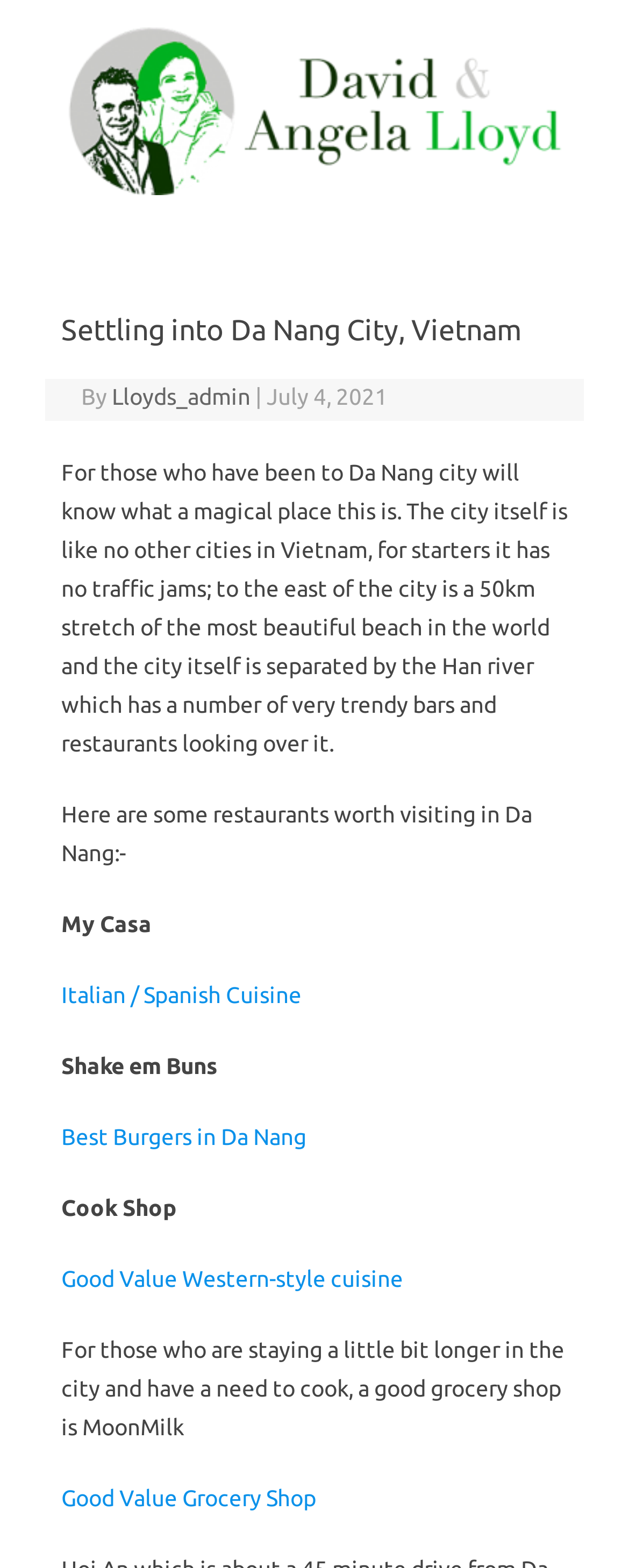What is the name of the grocery shop mentioned?
Using the details shown in the screenshot, provide a comprehensive answer to the question.

The text mentions 'a good grocery shop is MoonMilk' for those who need to cook, indicating that the name of the grocery shop is MoonMilk.